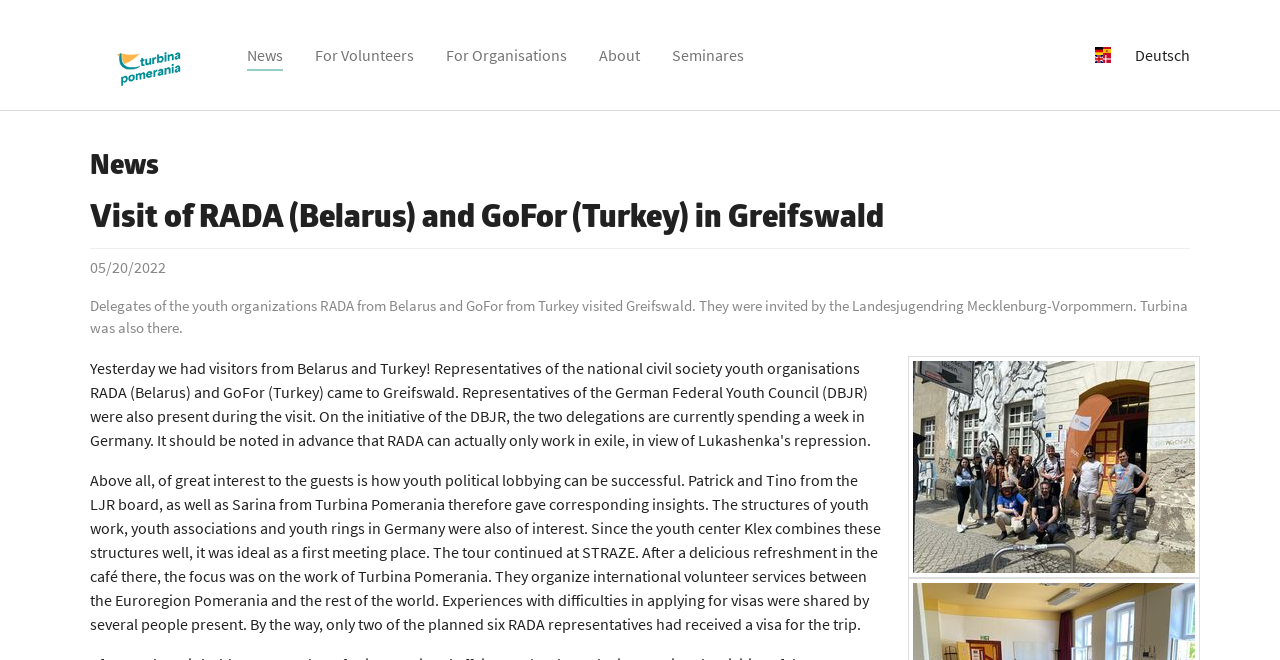Create a detailed description of the webpage's content and layout.

The webpage is about the visit of delegates from youth organizations RADA from Belarus and GoFor from Turkey to Greifswald. At the top left corner, there is a Turbina logo, which is an image link. Next to it, there are several links, including "News (current)", "For Volunteers", "For Organisations", "About", and "Seminares", which are aligned horizontally. 

Below these links, there is a heading "News" followed by another heading "Visit of RADA (Belarus) and GoFor (Turkey) in Greifswald". Underneath, there is a time stamp "05/20/2022" and a paragraph of text describing the visit, mentioning that the delegates were invited by the Landesjugendring Mecklenburg-Vorpommern and Turbina was also present.

Further down, there is a long paragraph of text detailing the activities and discussions during the visit, including a meeting at the youth center Klex and a tour at STRAZE, where the focus was on the work of Turbina Pomerania. The text also mentions the difficulties in applying for visas experienced by some of the delegates. At the bottom right corner, there is a link, but its purpose is not clear from the text.